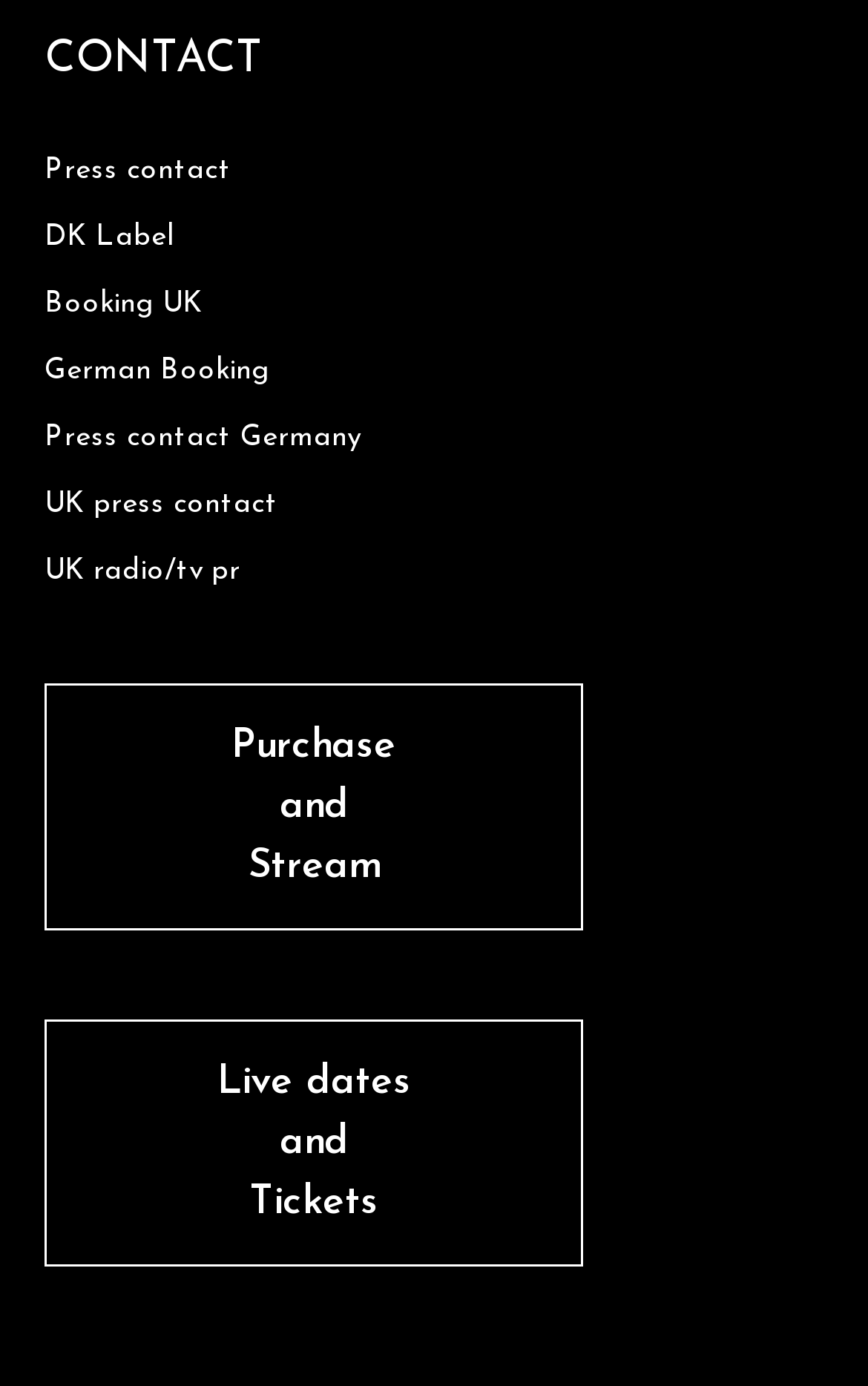Show me the bounding box coordinates of the clickable region to achieve the task as per the instruction: "Purchase and stream music".

[0.051, 0.493, 0.672, 0.671]